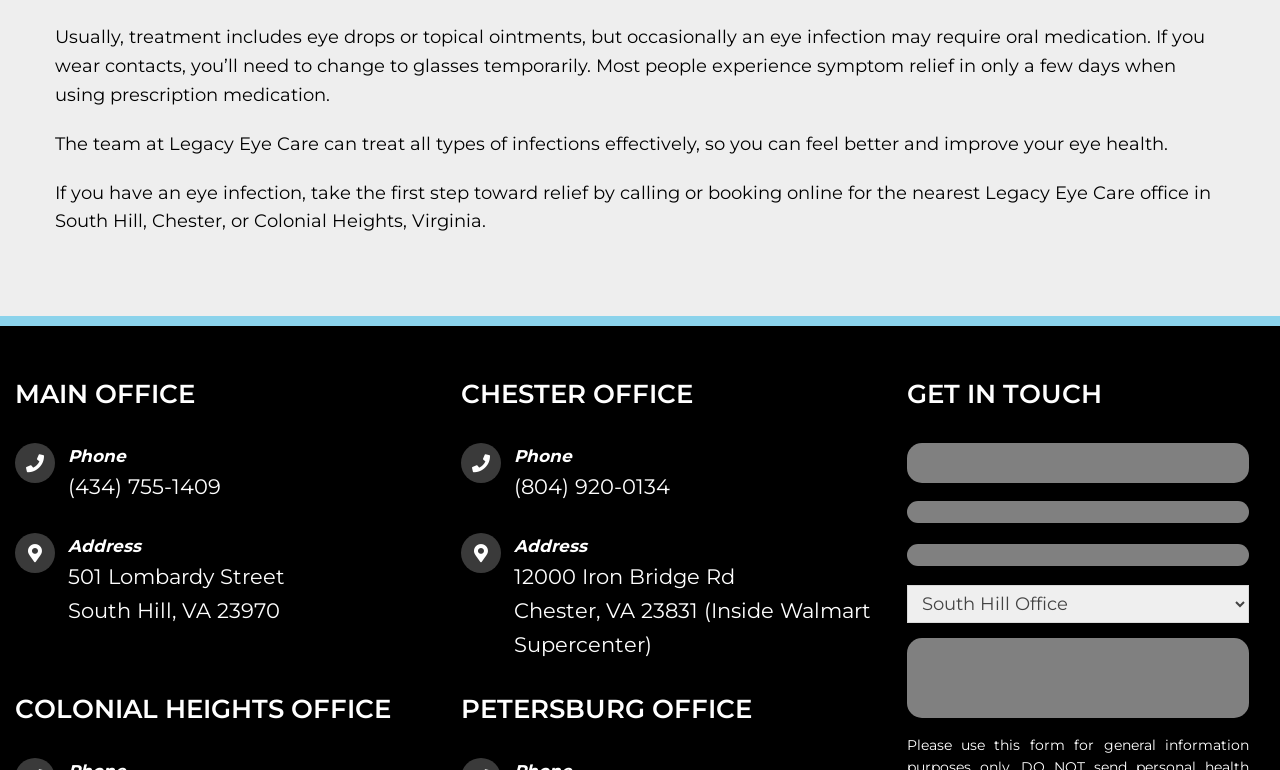Please identify the bounding box coordinates of the element on the webpage that should be clicked to follow this instruction: "Call the main office". The bounding box coordinates should be given as four float numbers between 0 and 1, formatted as [left, top, right, bottom].

[0.053, 0.615, 0.173, 0.648]